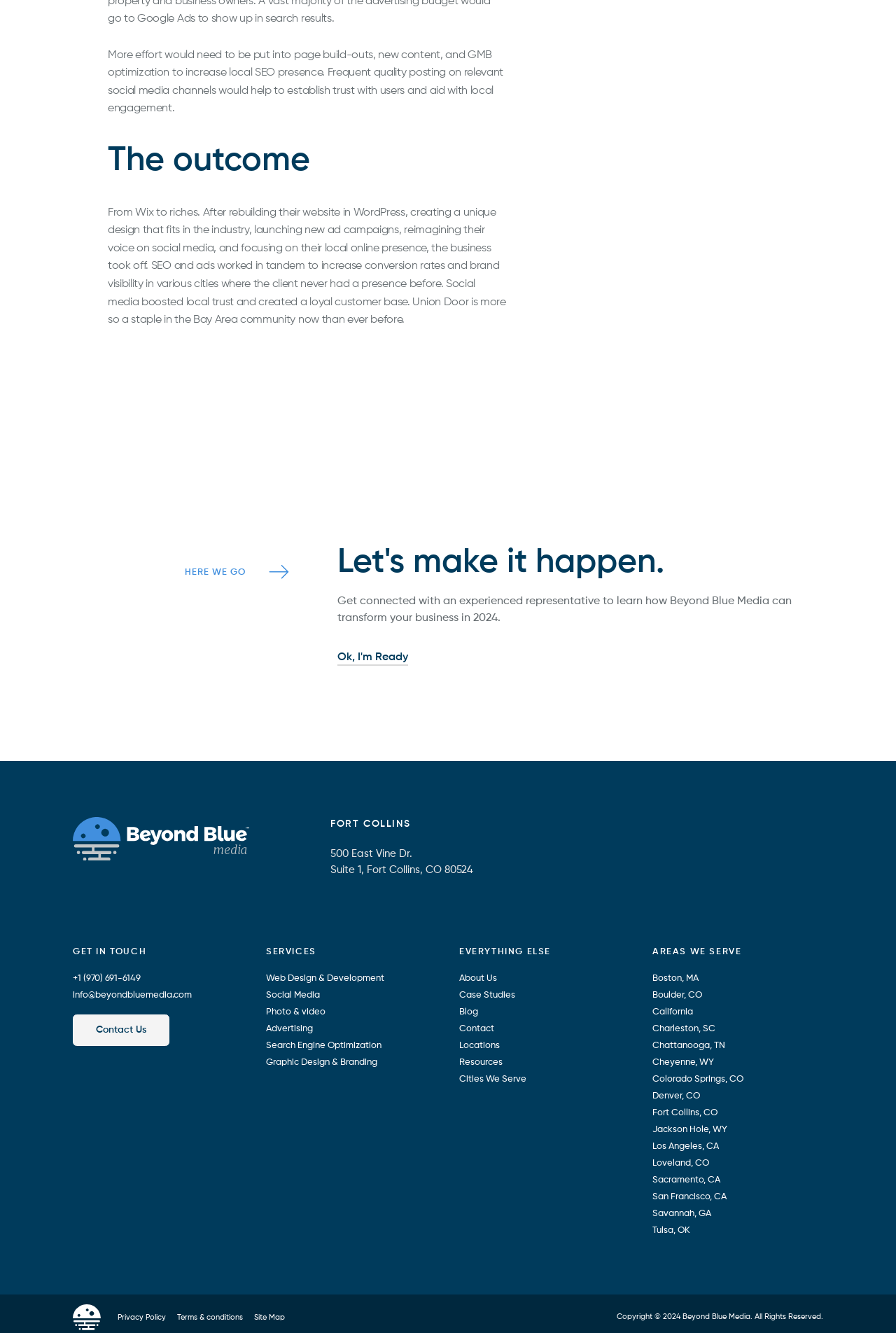Given the element description, predict the bounding box coordinates in the format (top-left x, top-left y, bottom-right x, bottom-right y). Make sure all values are between 0 and 1. Here is the element description: Graphic Design & Branding

[0.297, 0.794, 0.421, 0.801]